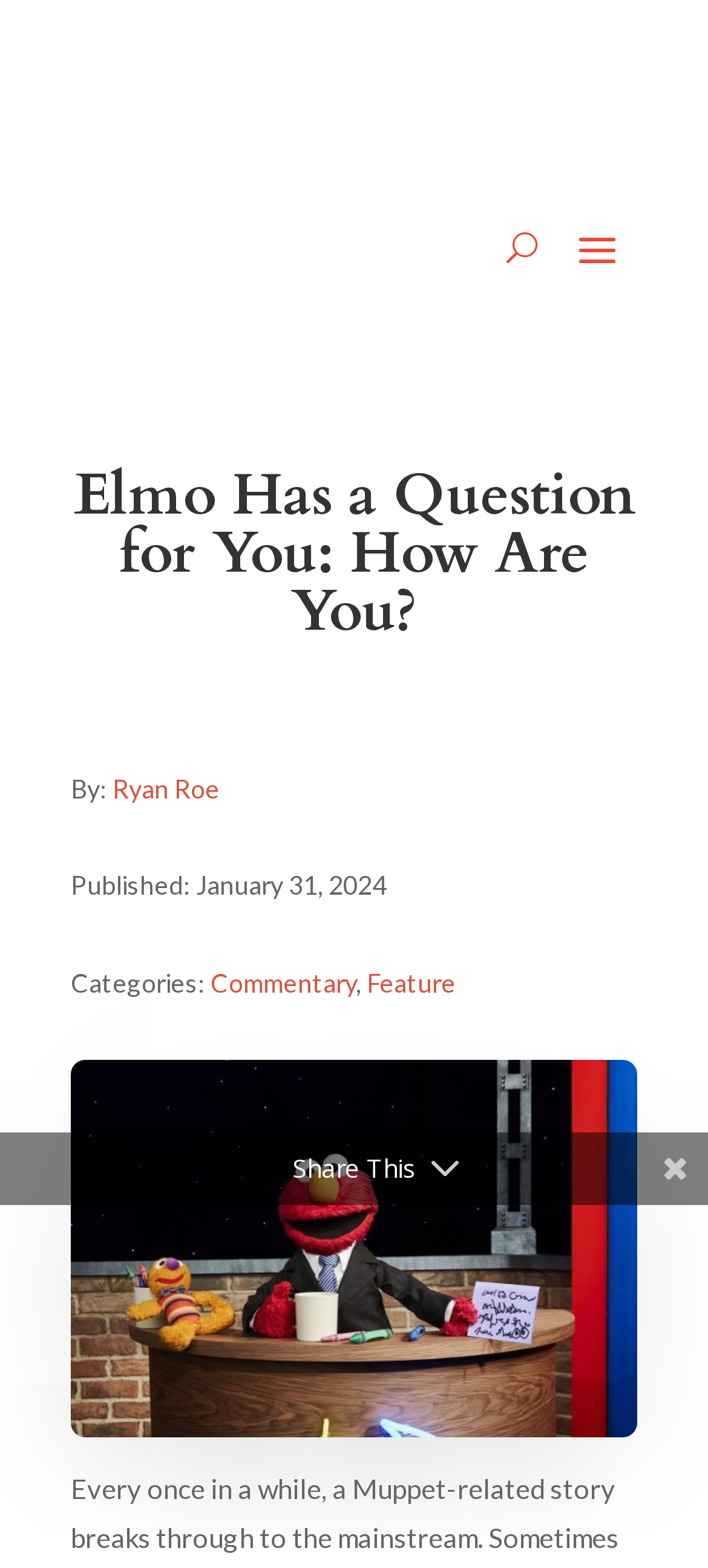From the webpage screenshot, identify the region described by Commentary. Provide the bounding box coordinates as (top-left x, top-left y, bottom-right x, bottom-right y), with each value being a floating point number between 0 and 1.

[0.297, 0.617, 0.503, 0.637]